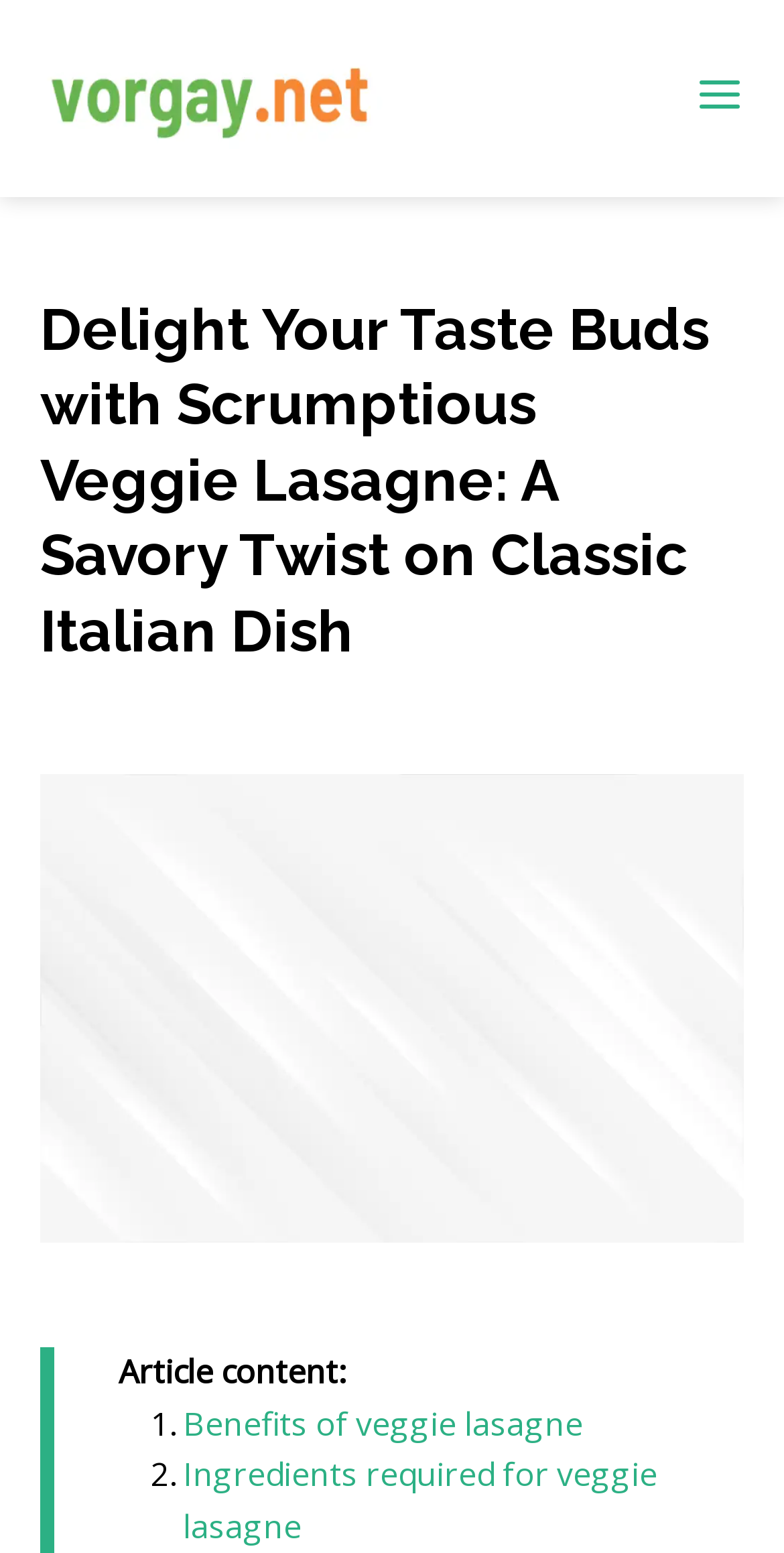What is the first step in making veggie lasagne?
Provide an in-depth answer to the question, covering all aspects.

By looking at the list markers and links, I can see that the first step is related to the benefits of veggie lasagne, which is the first link in the list.